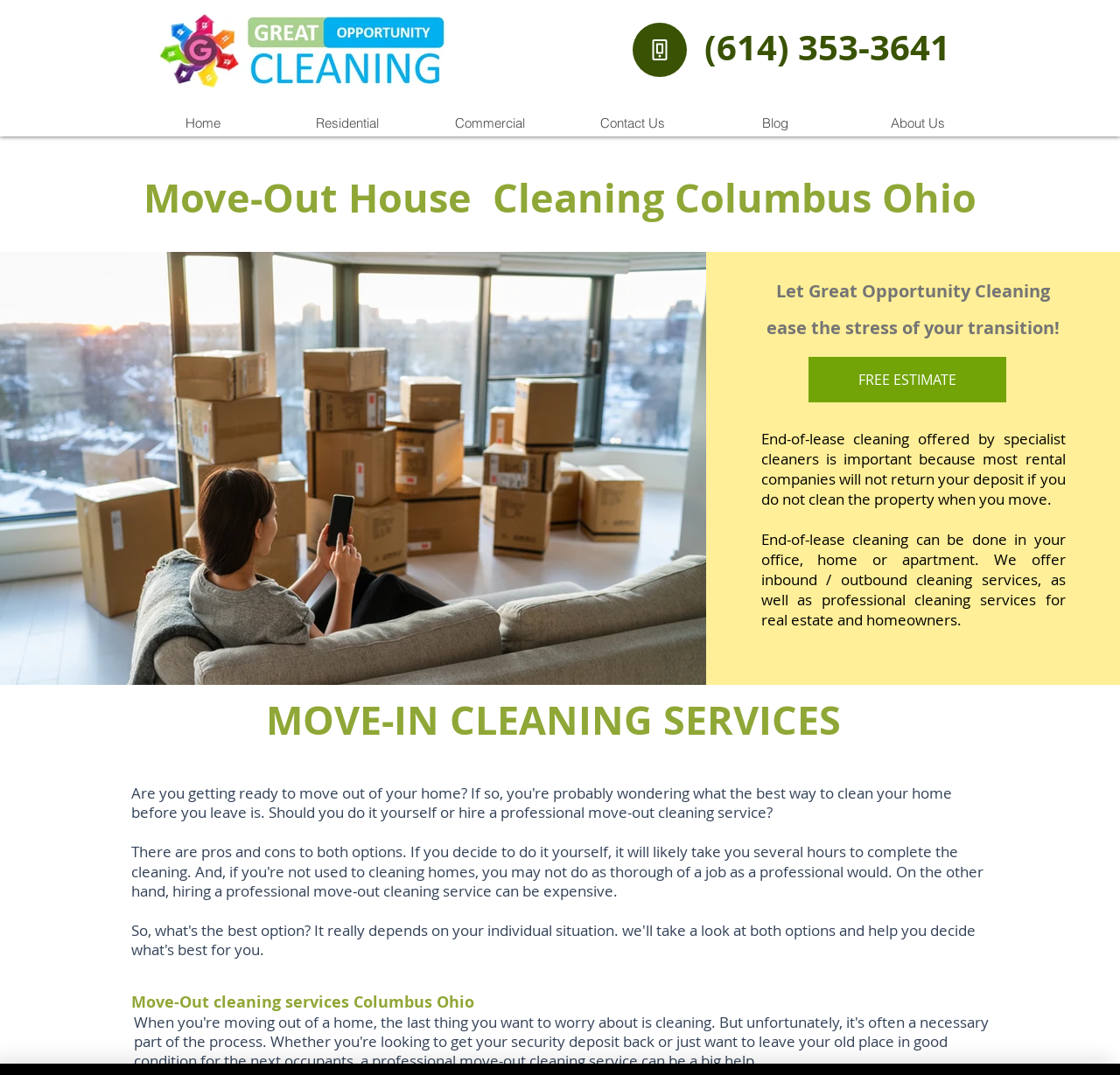Pinpoint the bounding box coordinates of the clickable area needed to execute the instruction: "Click the 'Phone' button". The coordinates should be specified as four float numbers between 0 and 1, i.e., [left, top, right, bottom].

[0.565, 0.021, 0.613, 0.072]